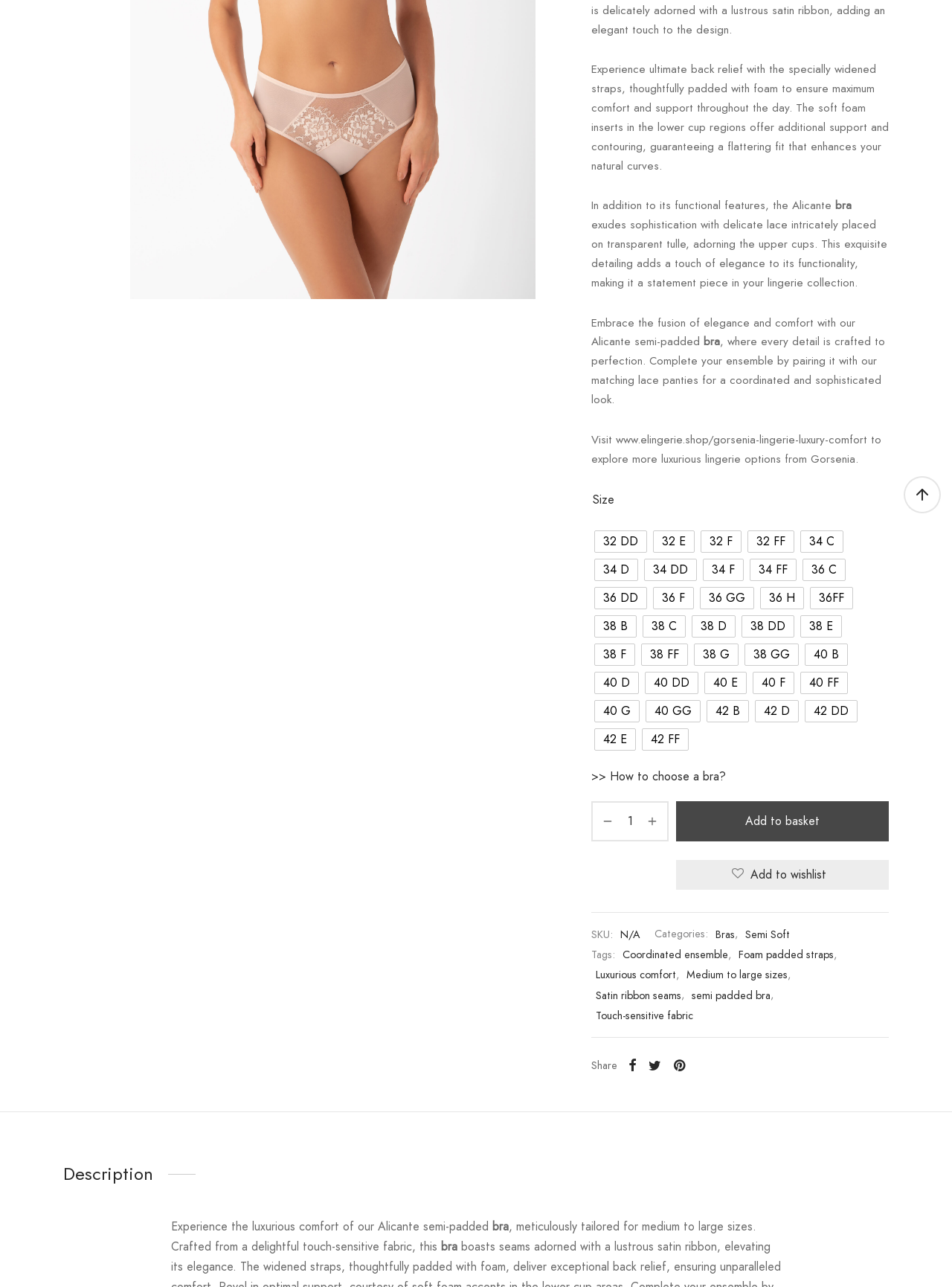Find the bounding box coordinates for the UI element whose description is: "www.elingerie.shop/gorsenia-lingerie-luxury-comfort". The coordinates should be four float numbers between 0 and 1, in the format [left, top, right, bottom].

[0.647, 0.335, 0.911, 0.348]